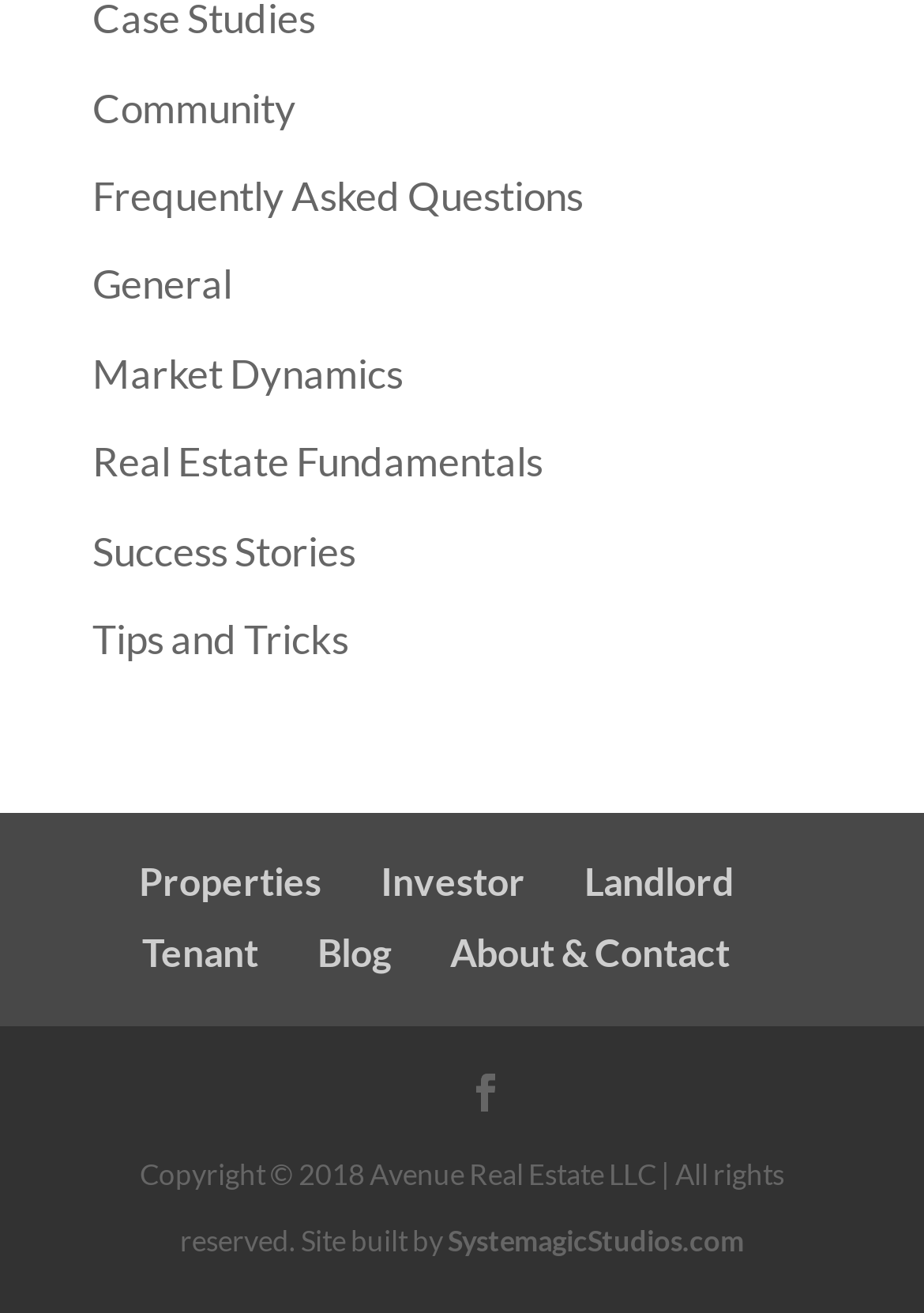How many main categories are there?
Give a one-word or short-phrase answer derived from the screenshot.

7